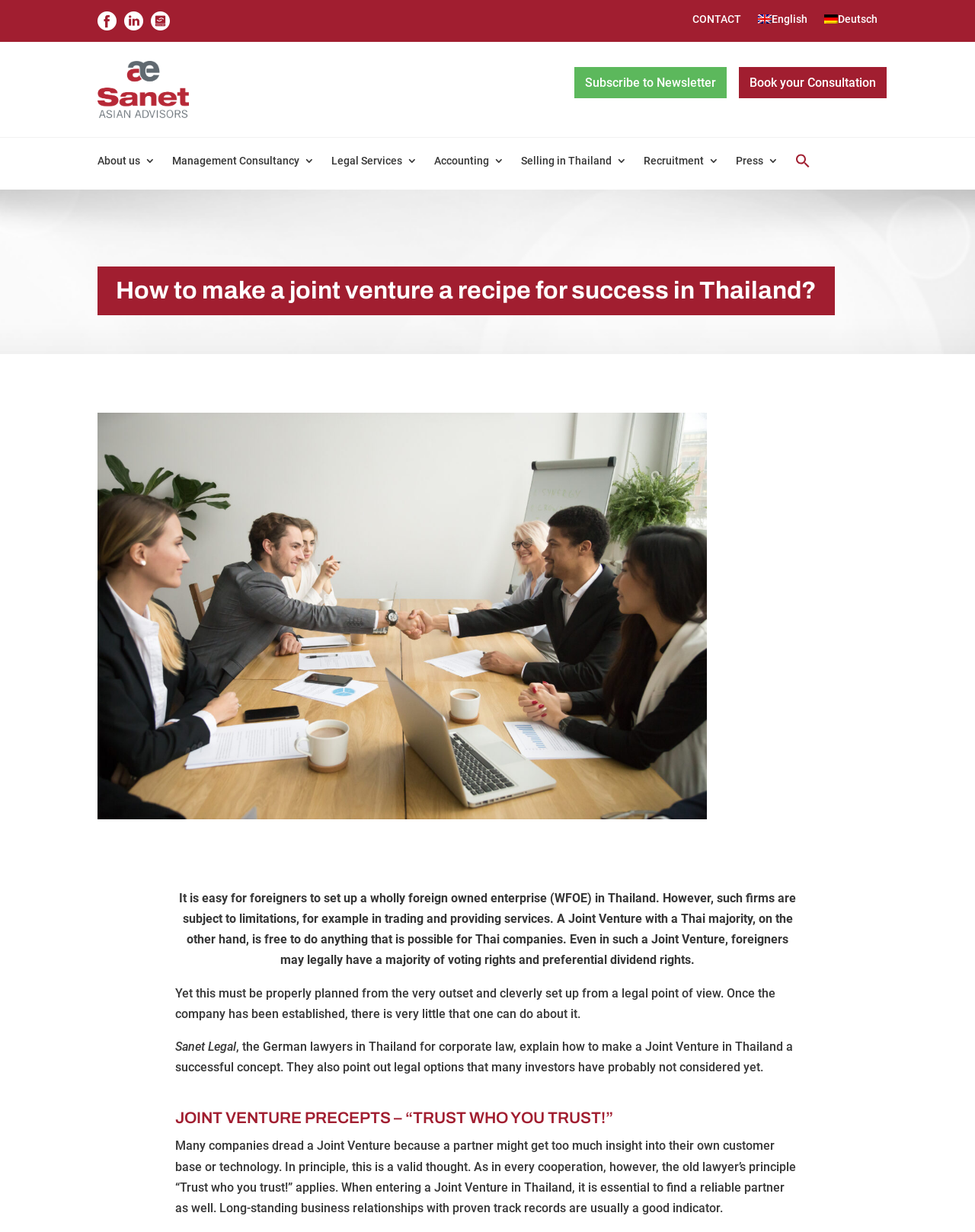Please identify the bounding box coordinates of the clickable area that will fulfill the following instruction: "Click the Subscribe to Newsletter link". The coordinates should be in the format of four float numbers between 0 and 1, i.e., [left, top, right, bottom].

[0.589, 0.054, 0.745, 0.08]